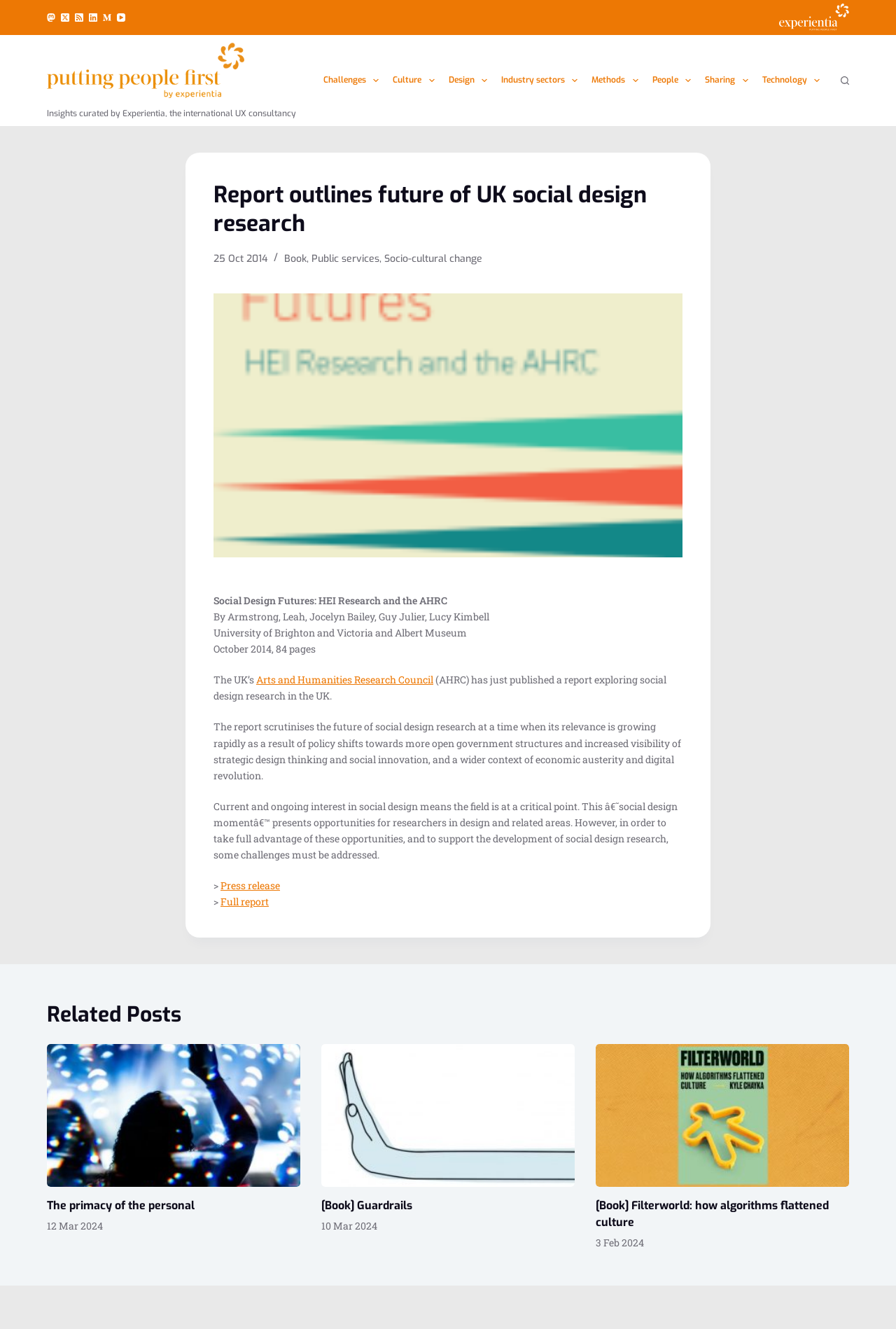How many pages is the report?
Please respond to the question thoroughly and include all relevant details.

I found the number of pages by reading the static text element that says 'October 2014, 84 pages' which is located in the article section.